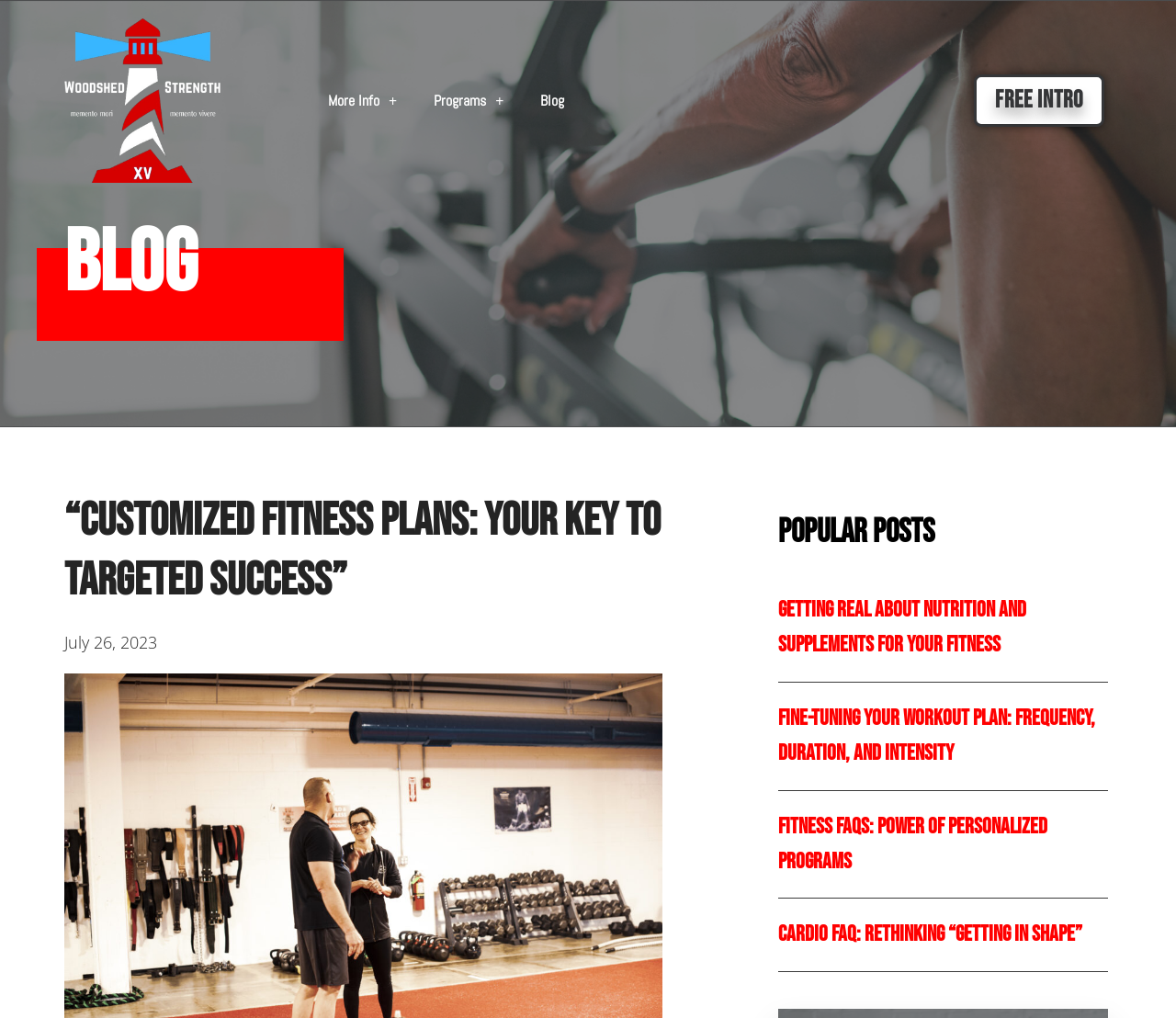How many articles are on the blog page?
Offer a detailed and full explanation in response to the question.

I counted the number of article elements on the webpage, which are [111], [112], [113], and [114]. Each of these elements contains a heading and a link, indicating that they are separate articles.